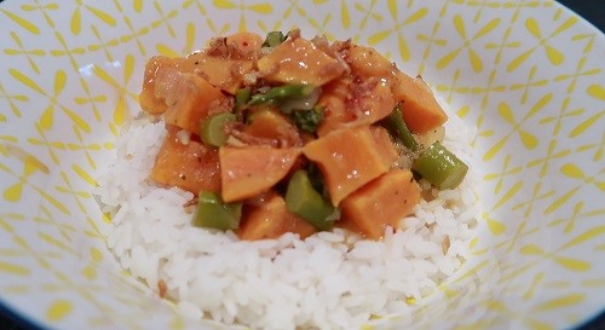Please reply with a single word or brief phrase to the question: 
What is sprinkled on top of the dish?

fried onions